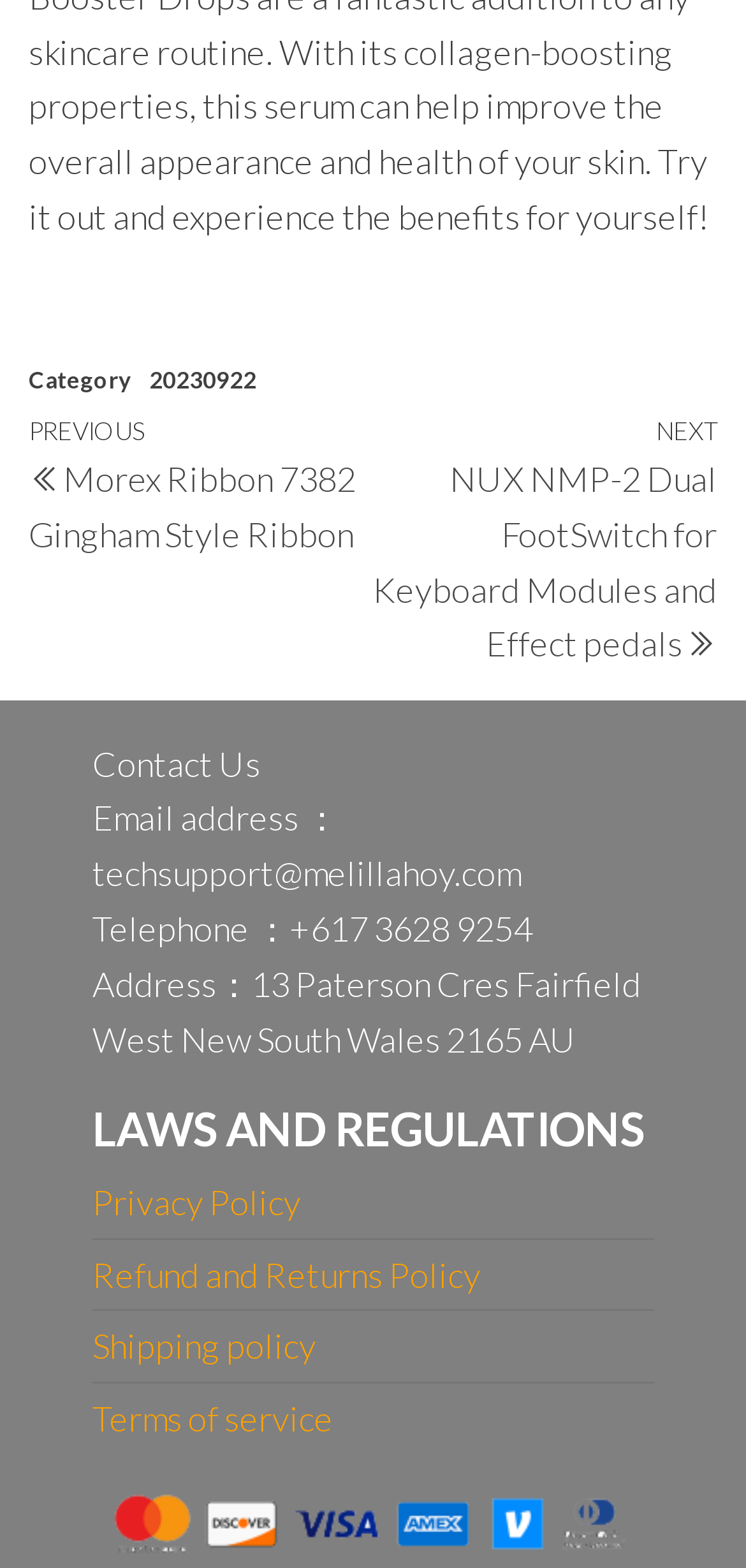Please analyze the image and give a detailed answer to the question:
What is the email address for technical support?

The webpage provides contact information, including an email address for technical support, which is 'techsupport@melillahoy.com'.